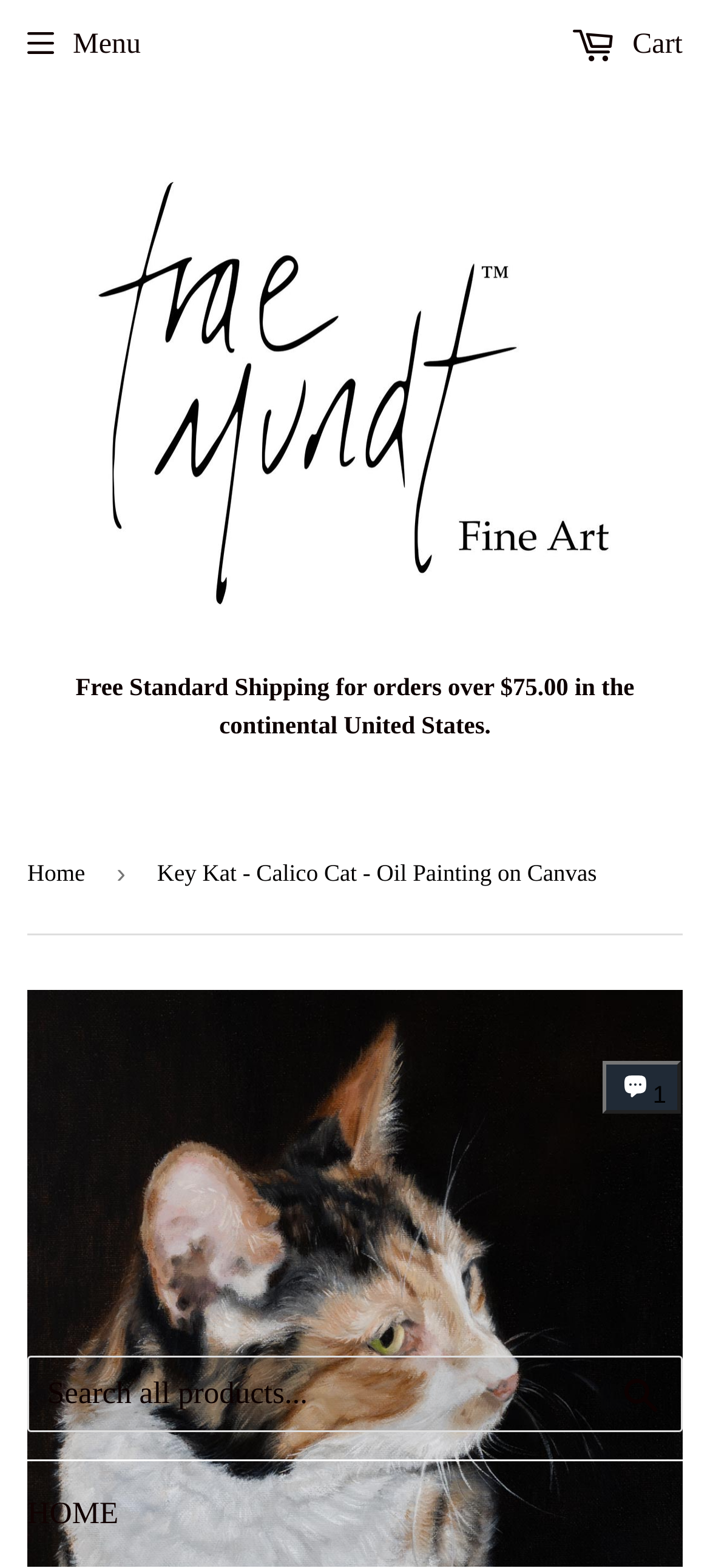Please give a concise answer to this question using a single word or phrase: 
What is the name of the cat in the oil painting?

Key Kat